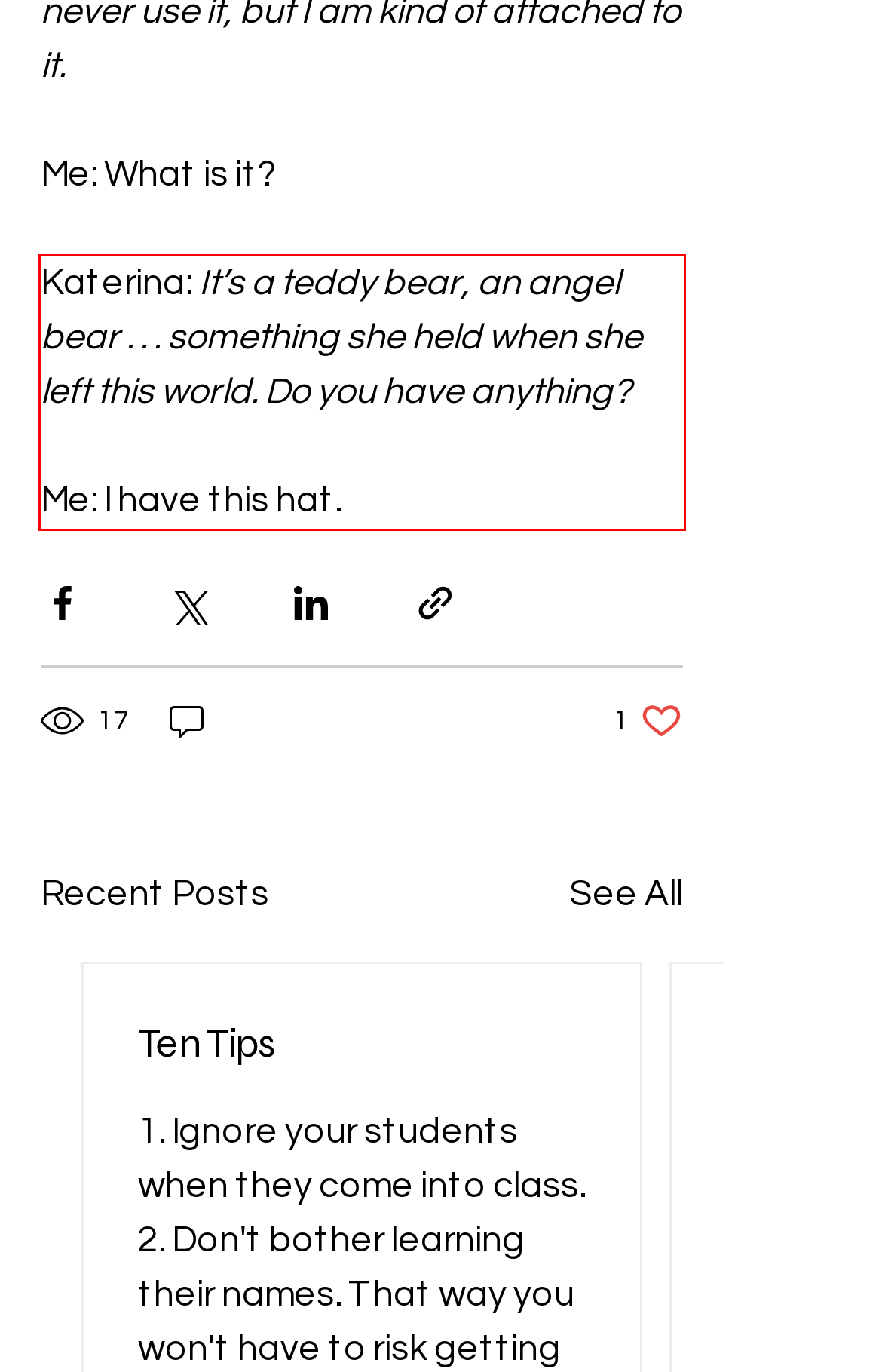Using the provided screenshot, read and generate the text content within the red-bordered area.

Katerina: It’s a teddy bear, an angel bear . . . something she held when she left this world. Do you have anything? Me: I have this hat.